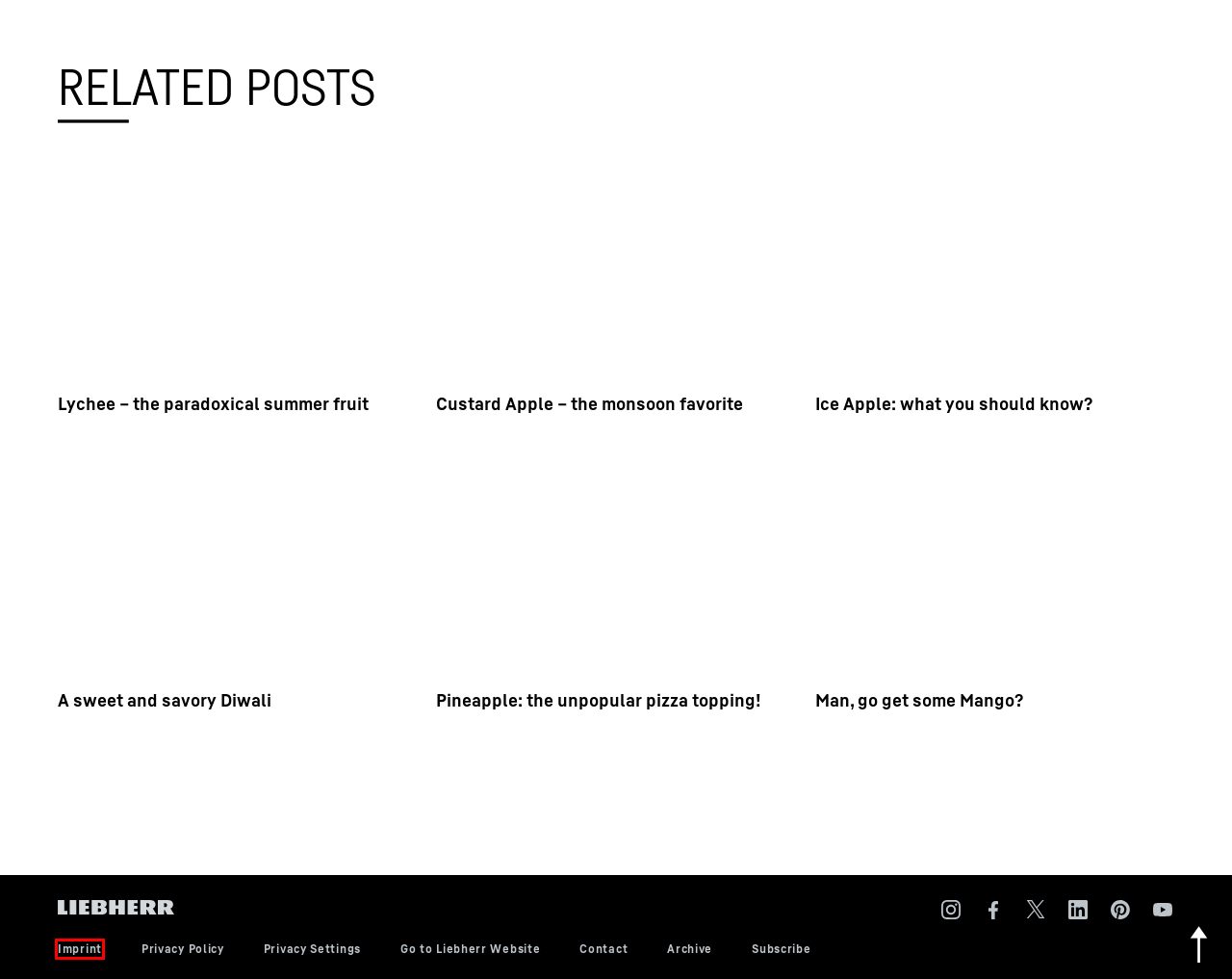Observe the provided screenshot of a webpage that has a red rectangle bounding box. Determine the webpage description that best matches the new webpage after clicking the element inside the red bounding box. Here are the candidates:
A. Custard Apple - the monsoon favorite - FreshMAG
B. Pineapple: the unpopular pizza topping! - FreshMAG
C. A sweet and savory Diwali - FreshMAG
D. Archive - FreshMAG
E. Liebherr | Social Media
F. Contact - FreshMAG
G. Man, go get some Mango? - FreshMAG
H. Lychee - the paradoxical summer fruit - FreshMAG

E